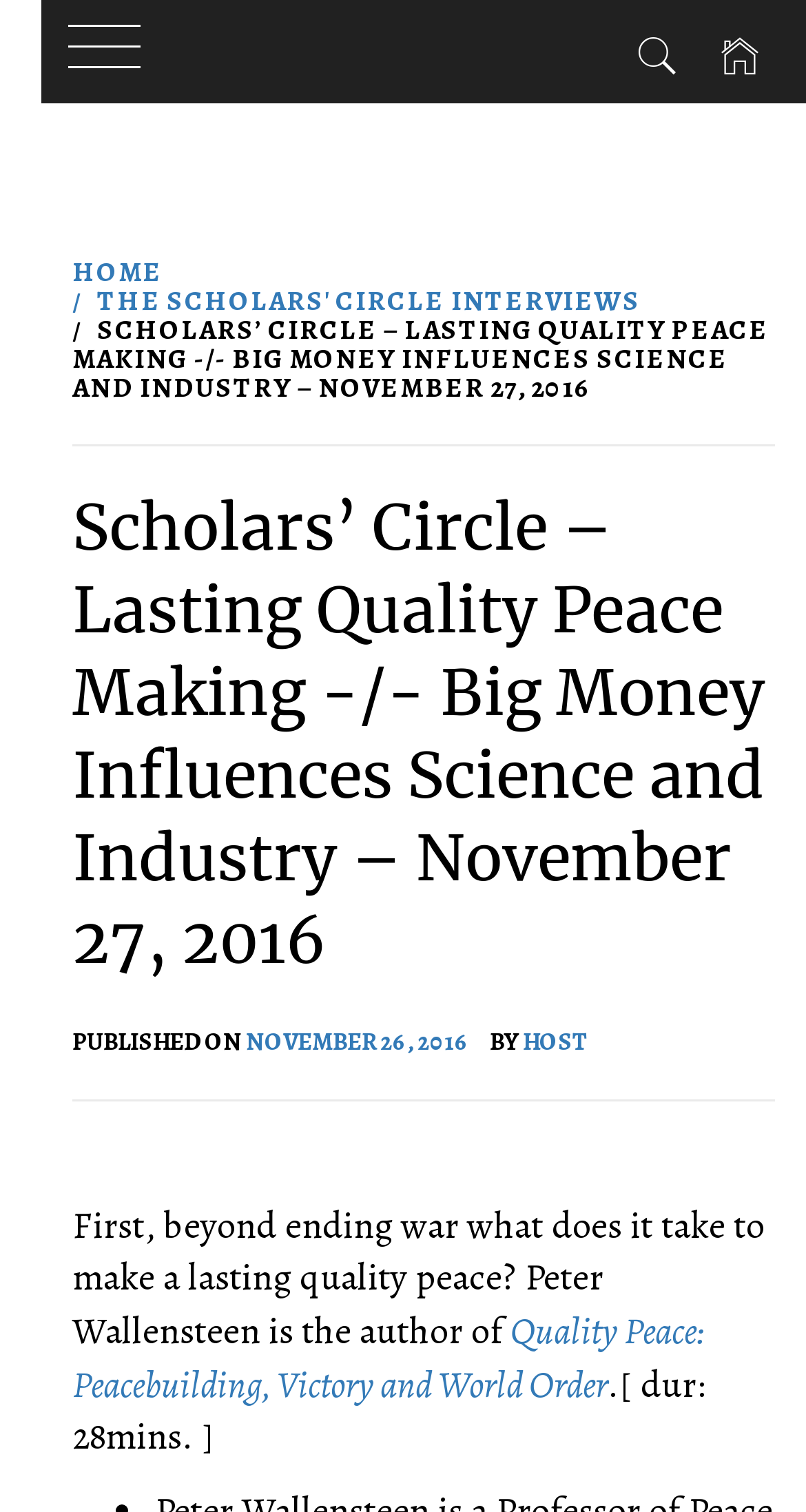Who is the author of Quality Peace?
Refer to the image and provide a concise answer in one word or phrase.

Peter Wallensteen